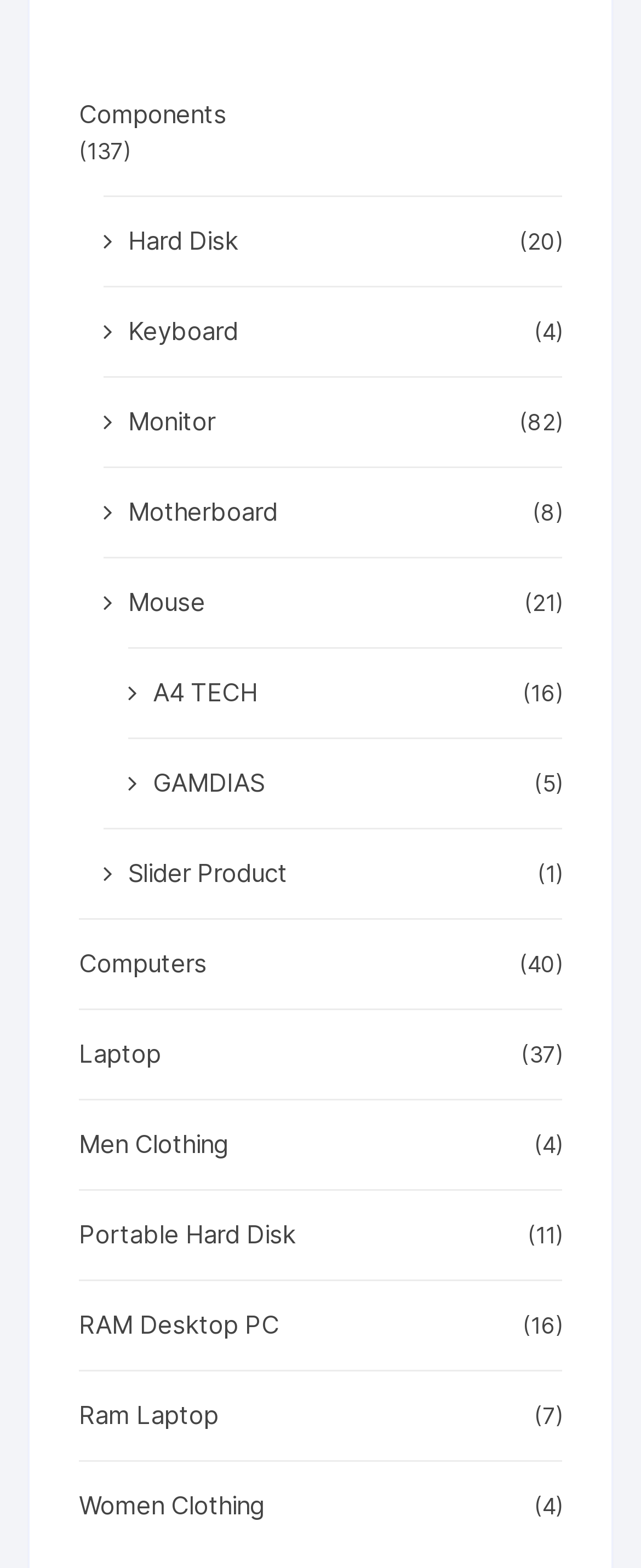Provide the bounding box coordinates of the HTML element this sentence describes: "Portable Hard Disk". The bounding box coordinates consist of four float numbers between 0 and 1, i.e., [left, top, right, bottom].

[0.123, 0.775, 0.802, 0.8]